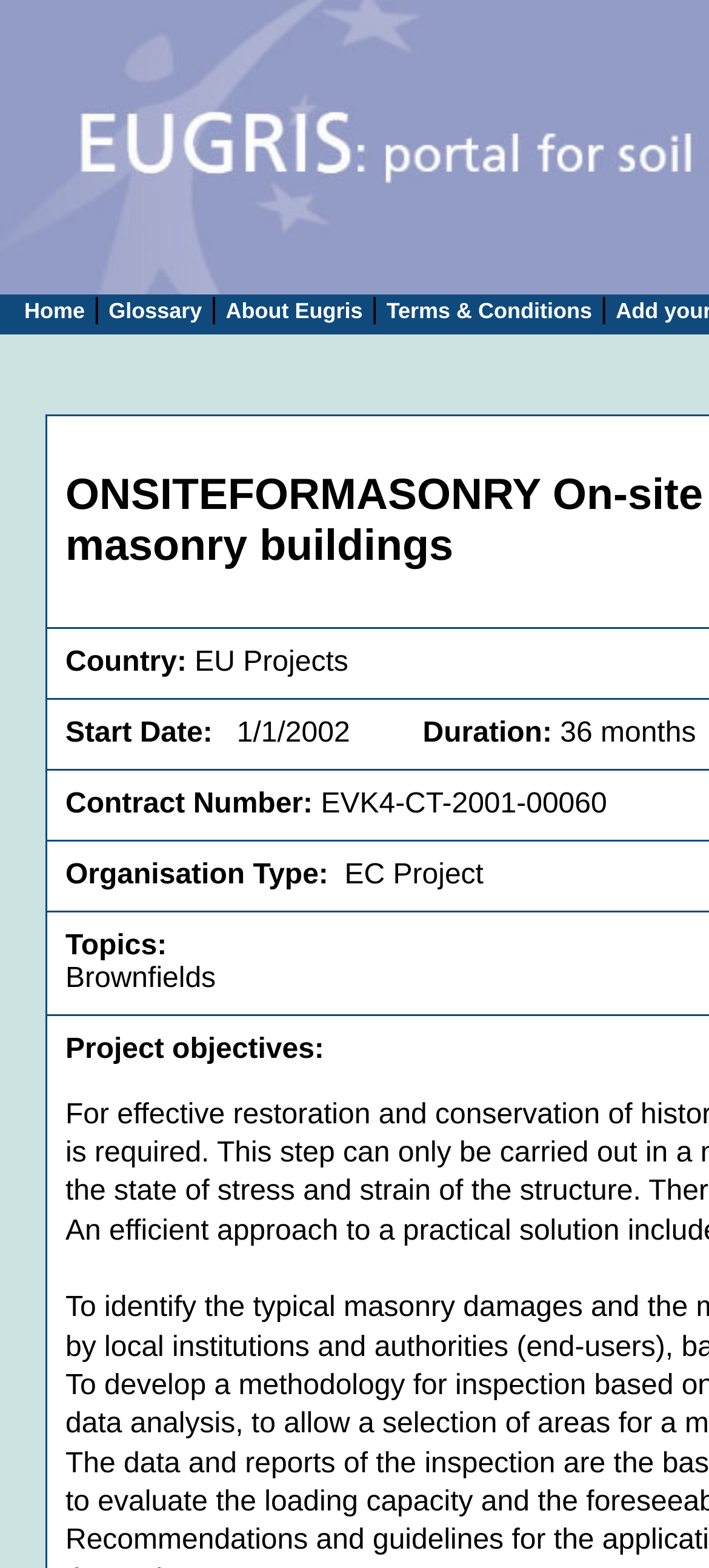Based on the description "Terms & Conditions", find the bounding box of the specified UI element.

[0.545, 0.19, 0.835, 0.206]